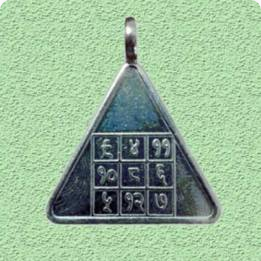Respond to the question below with a single word or phrase:
What is the price of the Budh Yantra?

₹3,200